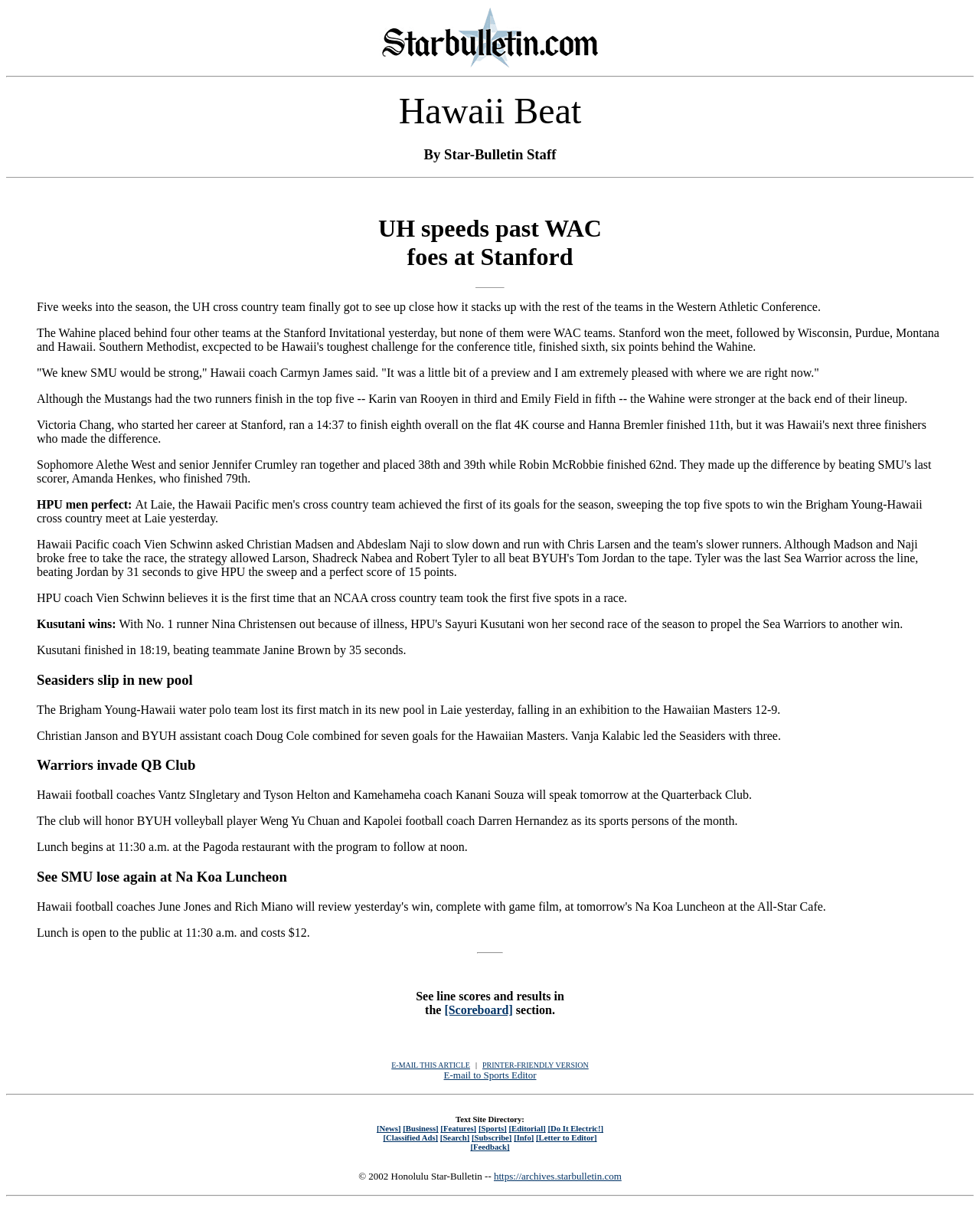Generate a thorough caption that explains the contents of the webpage.

The webpage is a sports news page from the Honolulu Star-Bulletin, featuring various articles and sections. At the top, there is a link to the Starbulletin.com website, accompanied by an image. Below this, there is a horizontal separator line.

The main content of the page is divided into several sections. The first section is headed "Hawaii Beat" and features a series of articles about local sports news. The articles are presented in a blockquote format, with headings and paragraphs of text. The first article discusses the University of Hawaii's cross-country team, while subsequent articles cover topics such as water polo, football, and volleyball.

To the right of the main content, there is a section with links to other parts of the website, including the Scoreboard section. Below this, there are links to printer-friendly versions of articles and to email the sports editor.

At the bottom of the page, there is a horizontal separator line, followed by a text site directory with links to various sections of the website, including News, Business, Features, Sports, and more. Finally, there is a copyright notice and a link to the archives of the Star-Bulletin.

Throughout the page, there are several horizontal separator lines that divide the different sections of content. The layout is generally clean and easy to navigate, with clear headings and concise text.